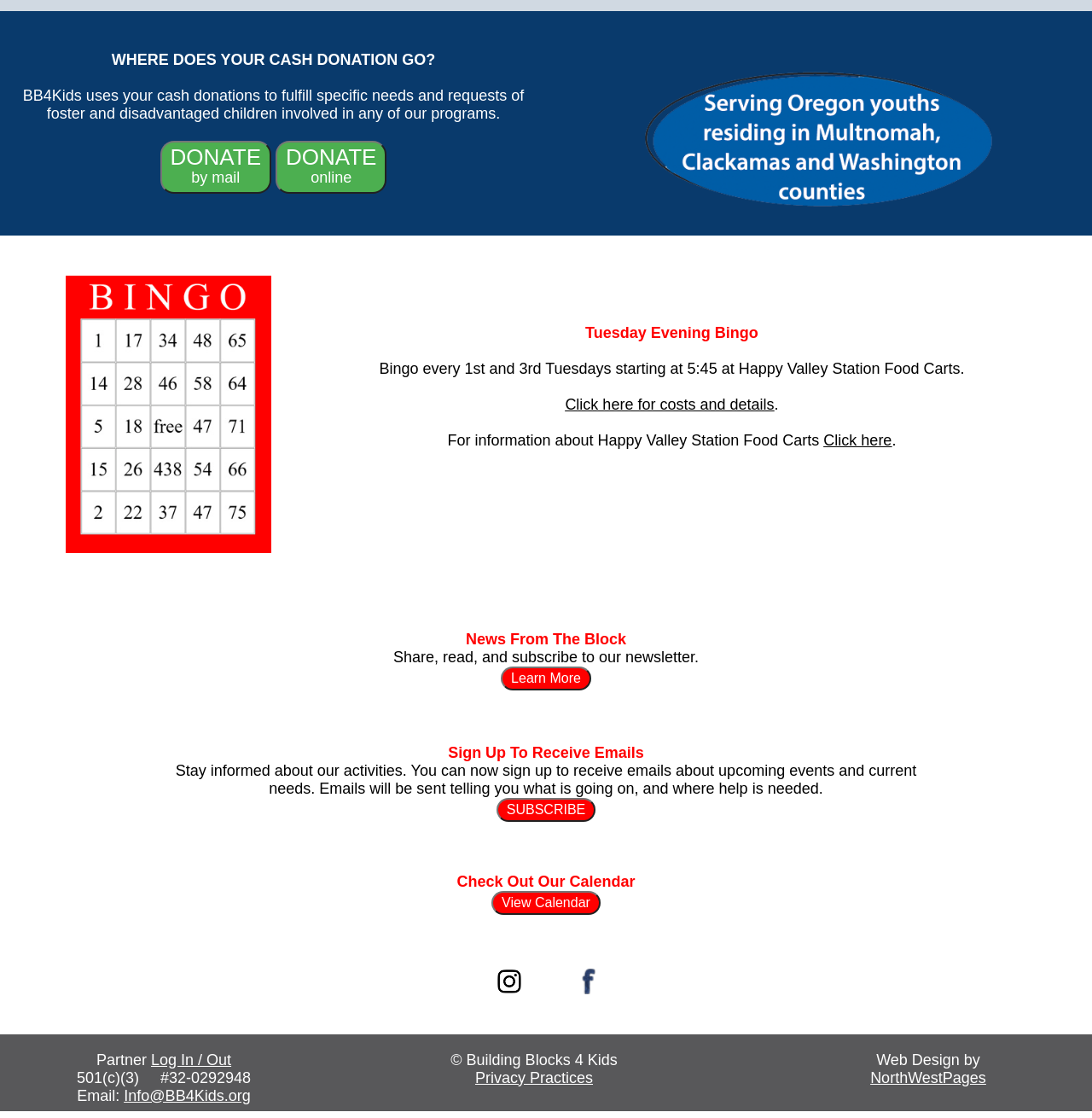Using the description: "View Calendar", determine the UI element's bounding box coordinates. Ensure the coordinates are in the format of four float numbers between 0 and 1, i.e., [left, top, right, bottom].

[0.45, 0.799, 0.55, 0.814]